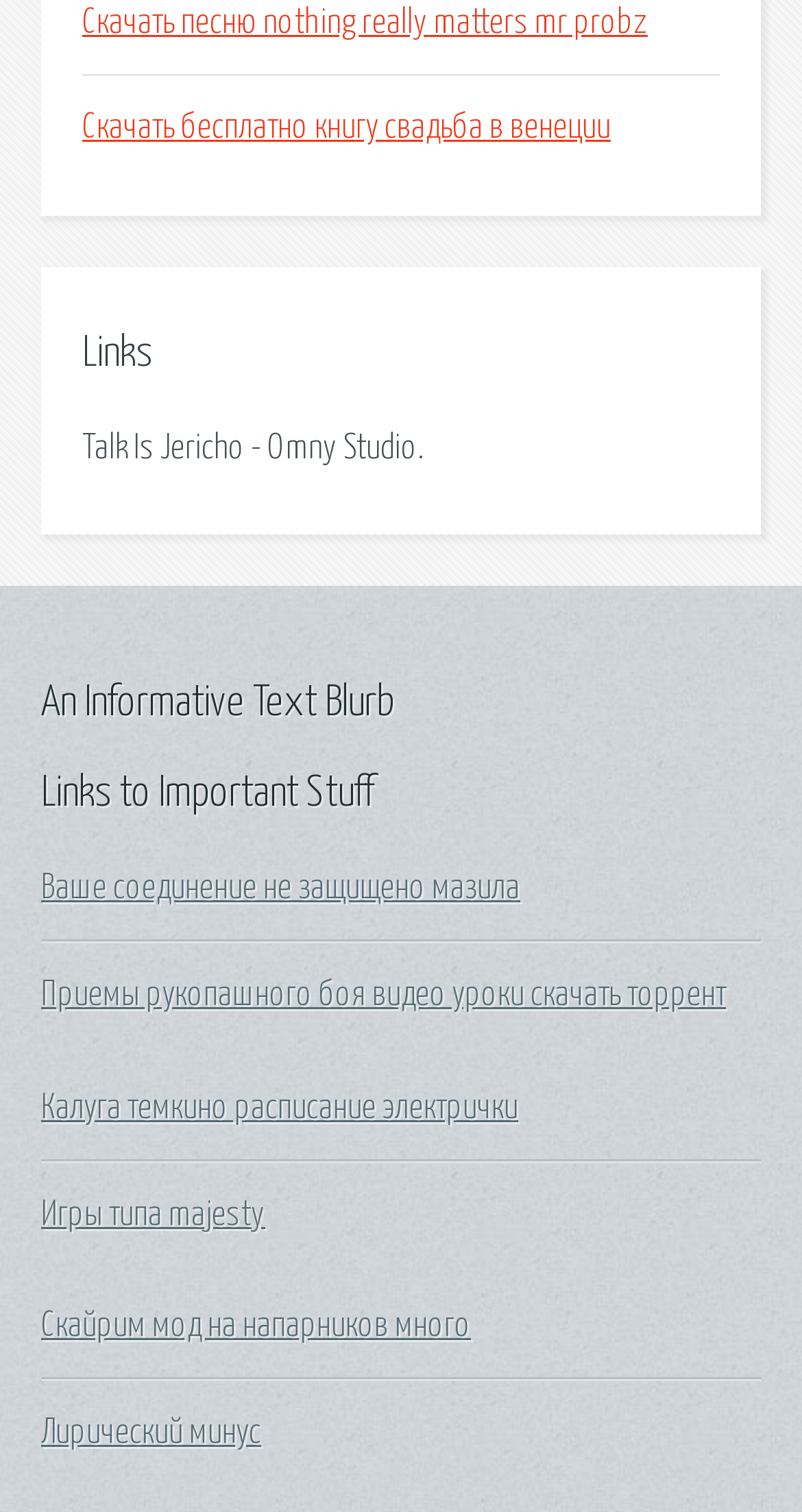Provide your answer in a single word or phrase: 
What is the text of the static text element below the 'Links' heading?

Talk Is Jericho - Omny Studio.